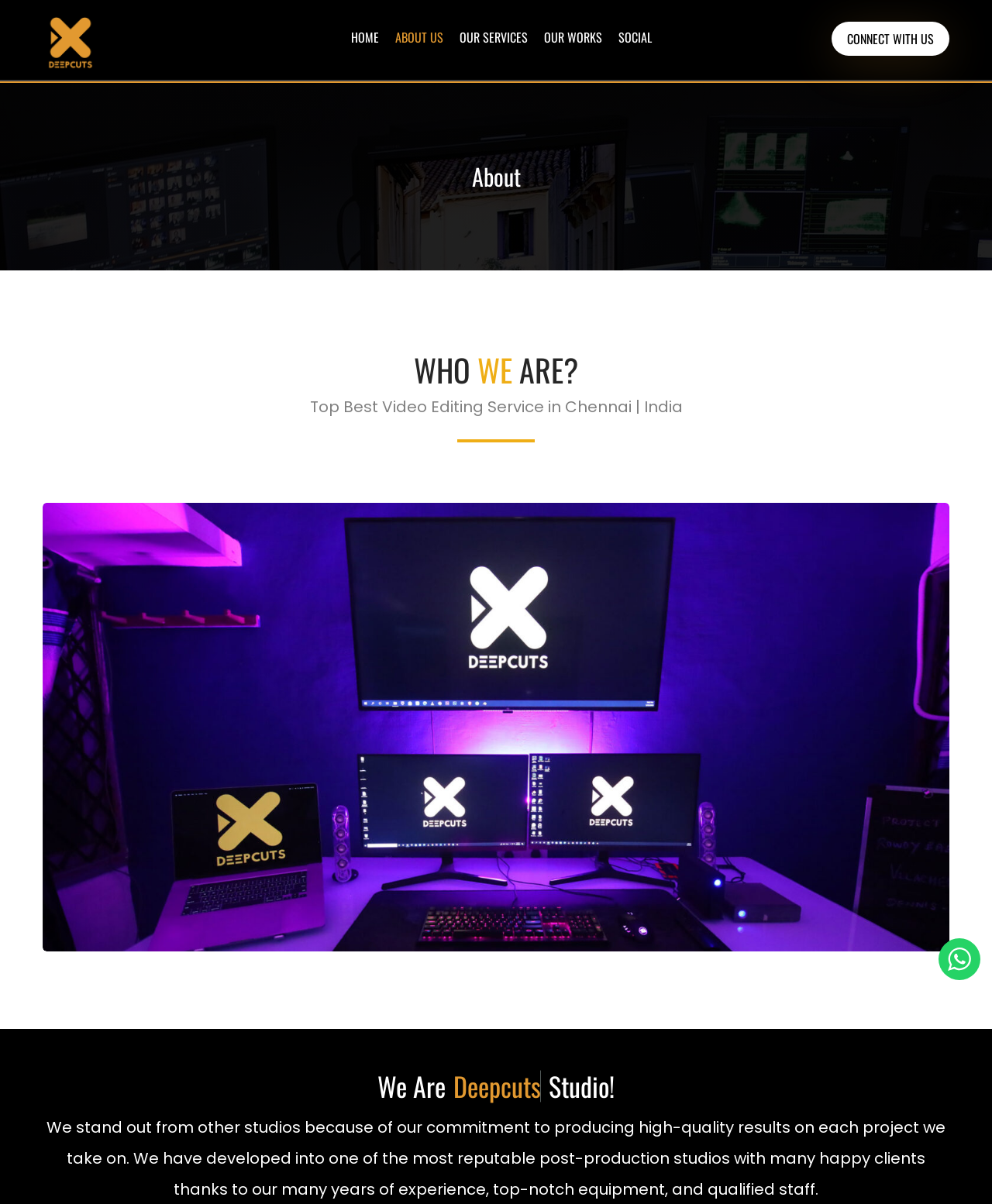Find the bounding box coordinates of the element's region that should be clicked in order to follow the given instruction: "Visit the Instagram page". The coordinates should consist of four float numbers between 0 and 1, i.e., [left, top, right, bottom].

[0.399, 0.726, 0.506, 0.752]